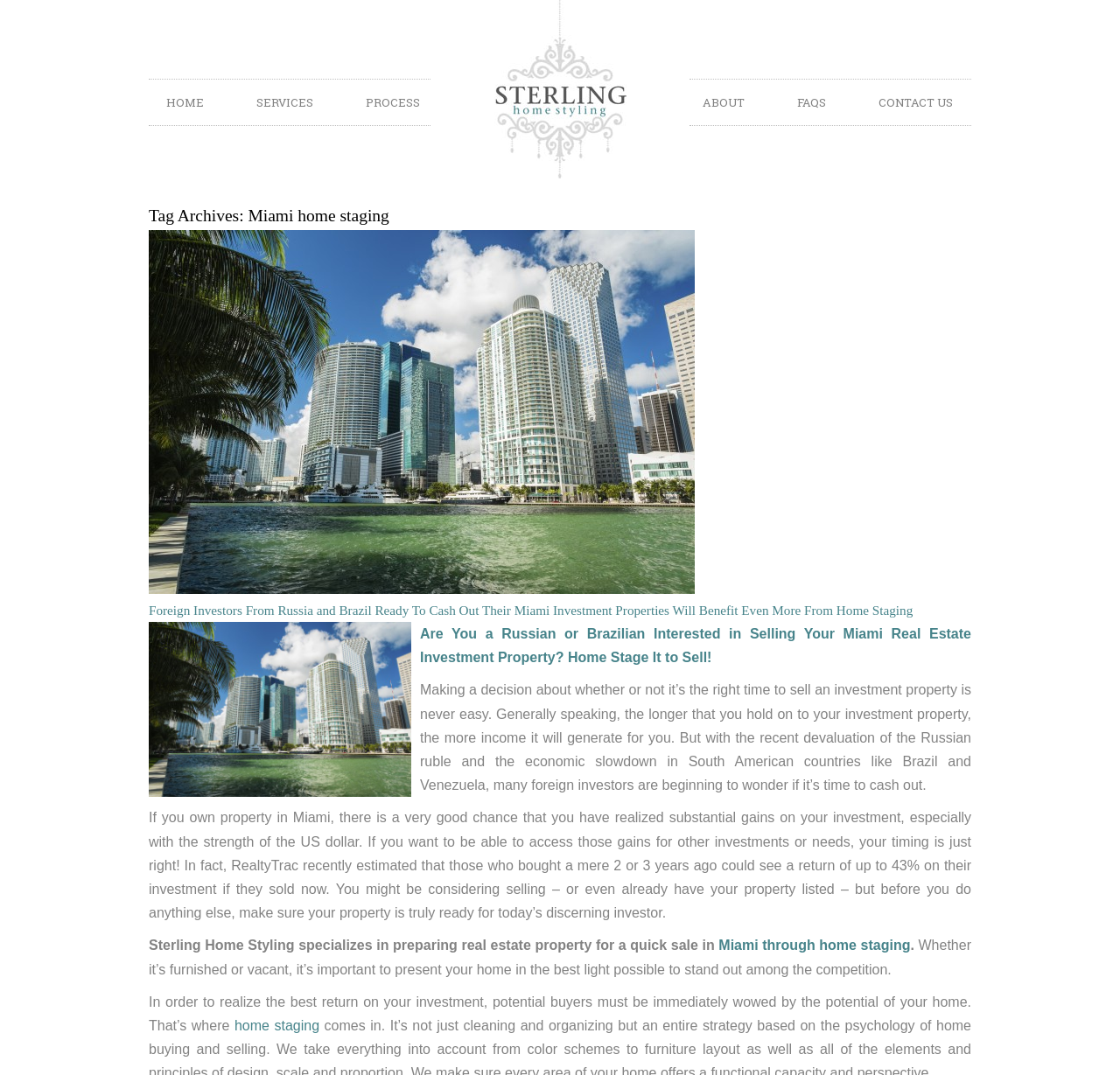Please answer the following question using a single word or phrase: What is the benefit of home staging for foreign investors?

To access gains on investment